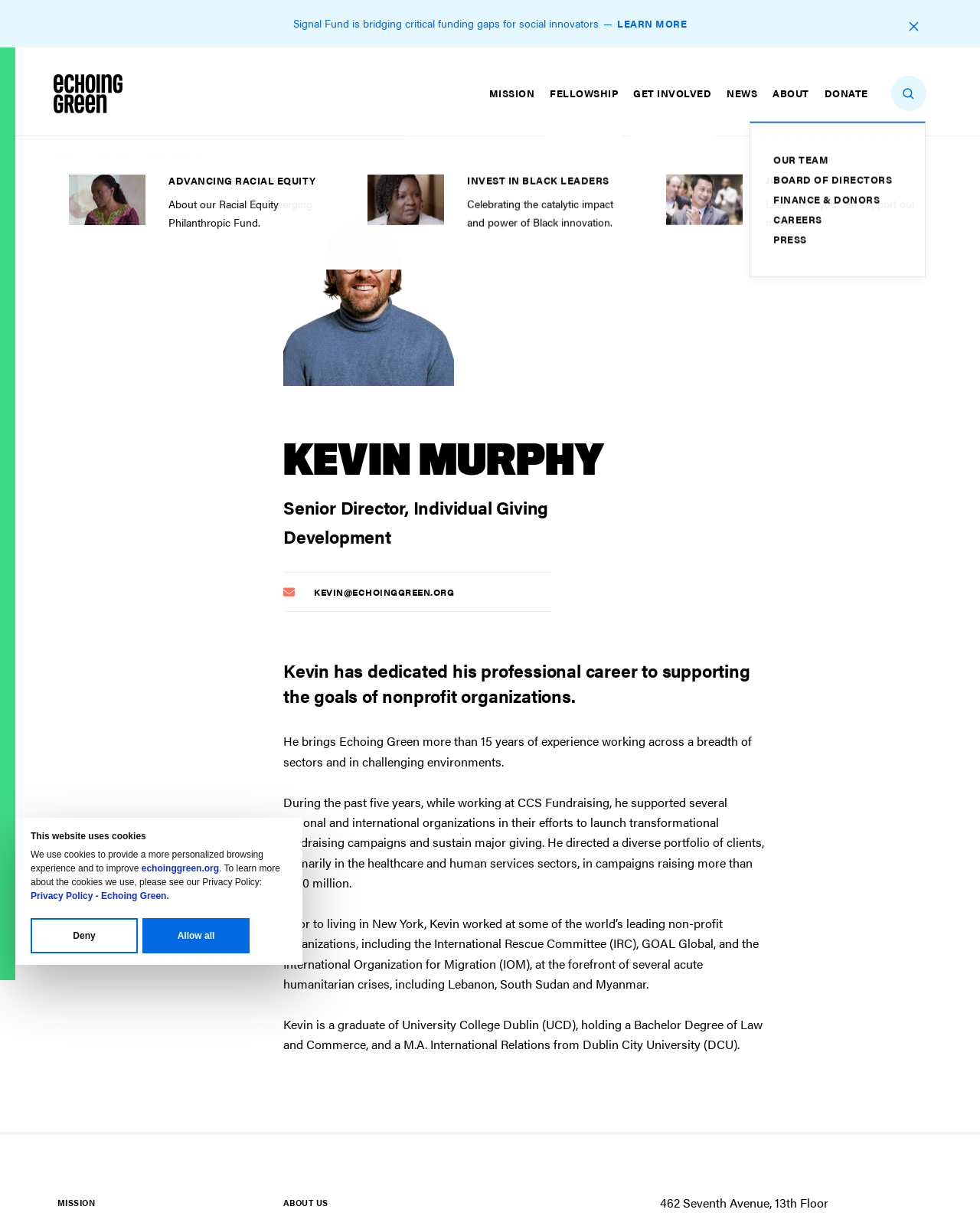Locate the bounding box coordinates of the element I should click to achieve the following instruction: "Click FELLOWSHIP".

[0.557, 0.047, 0.635, 0.082]